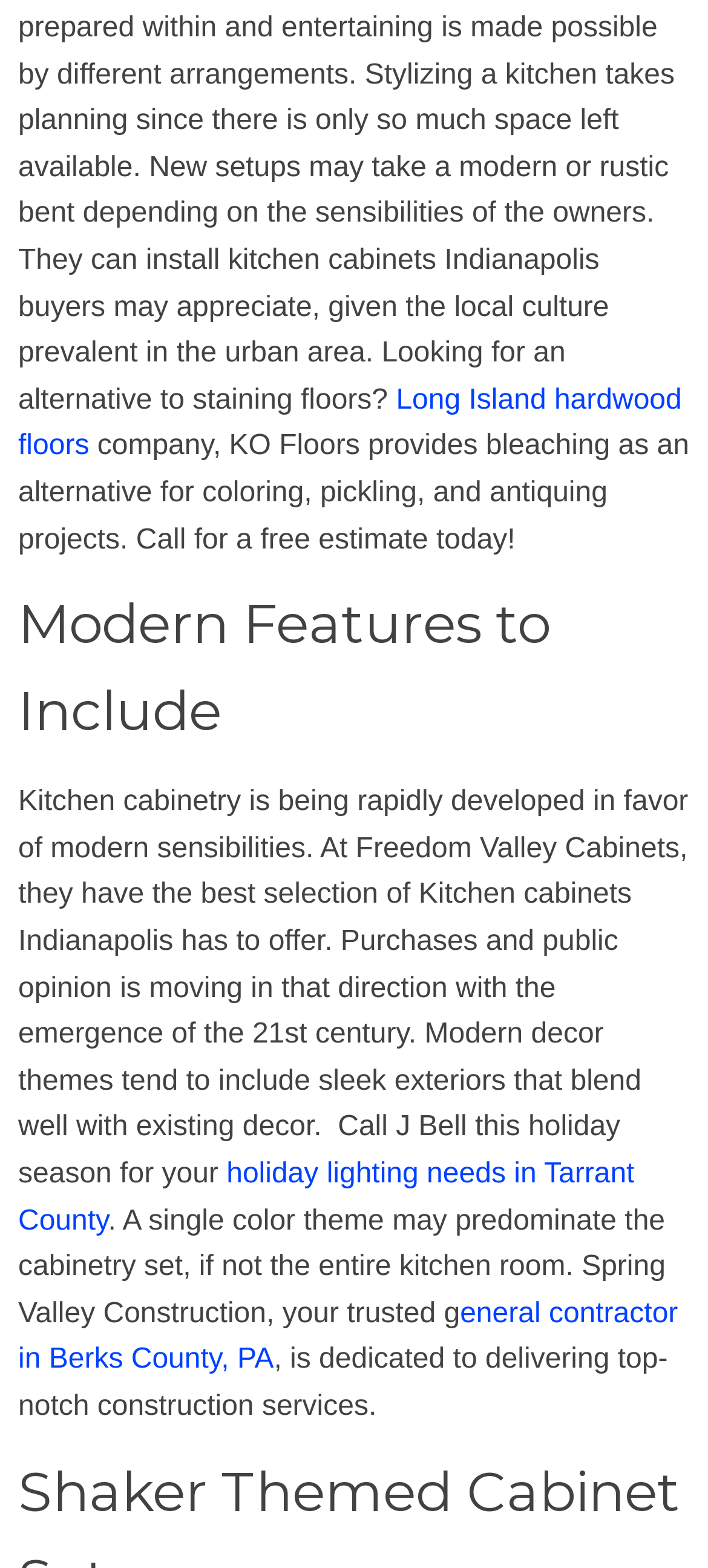Using the webpage screenshot, locate the HTML element that fits the following description and provide its bounding box: "Long Island hardwood floors".

[0.026, 0.245, 0.963, 0.295]